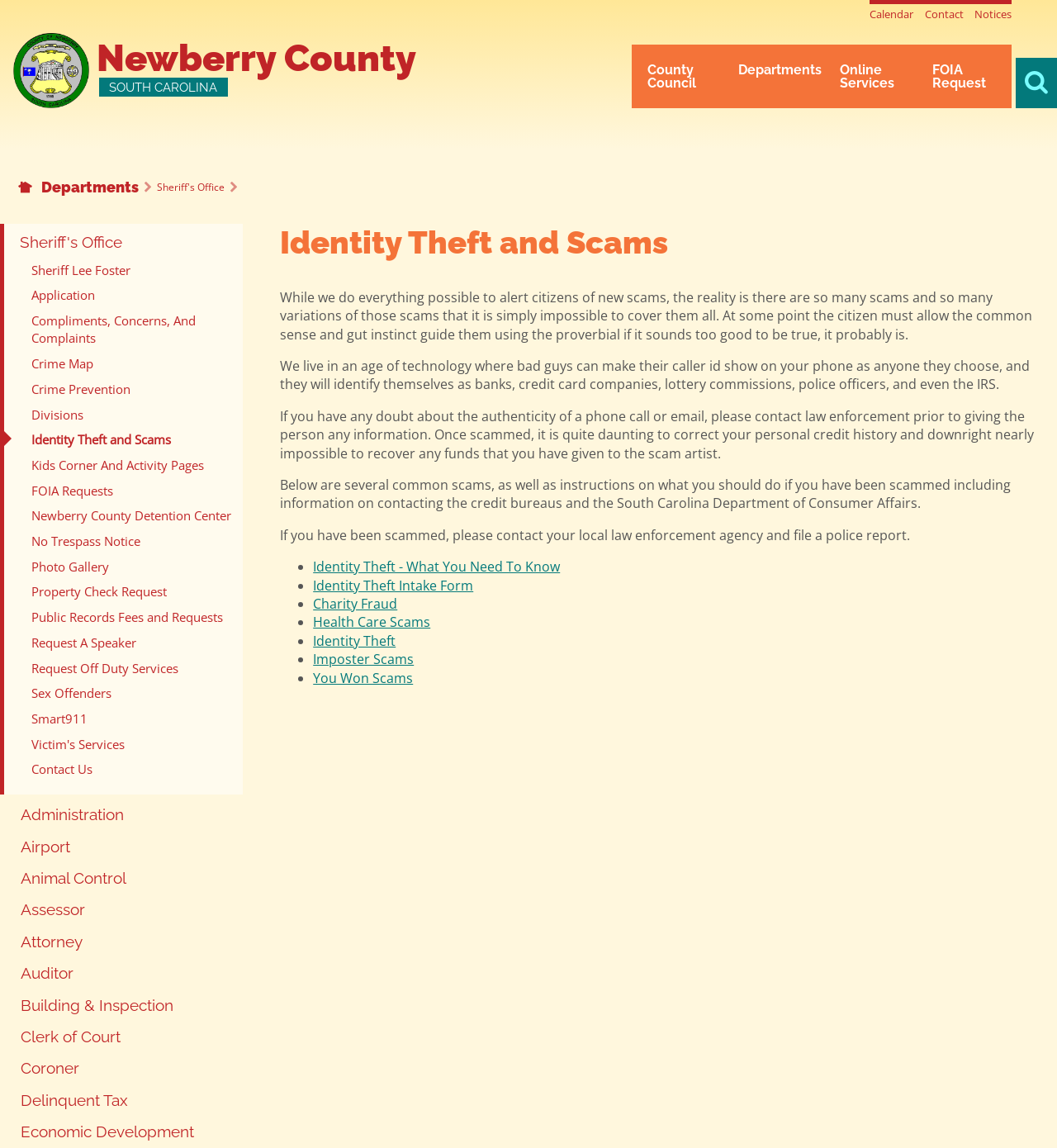Determine the bounding box coordinates of the section I need to click to execute the following instruction: "Click on the 'Identity Theft and Scams' link". Provide the coordinates as four float numbers between 0 and 1, i.e., [left, top, right, bottom].

[0.024, 0.376, 0.222, 0.391]